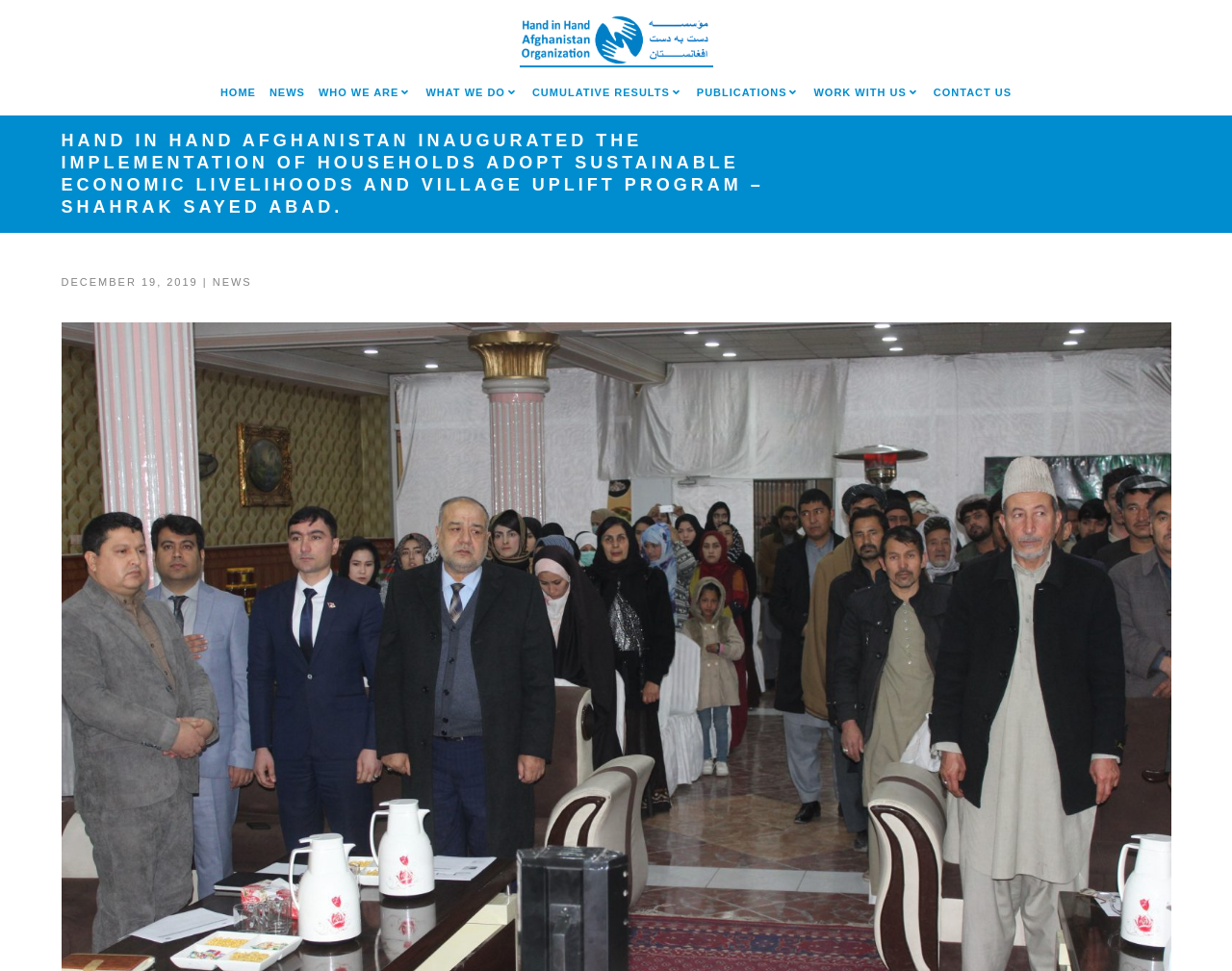Given the description work with us, predict the bounding box coordinates of the UI element. Ensure the coordinates are in the format (top-left x, top-left y, bottom-right x, bottom-right y) and all values are between 0 and 1.

[0.661, 0.08, 0.736, 0.114]